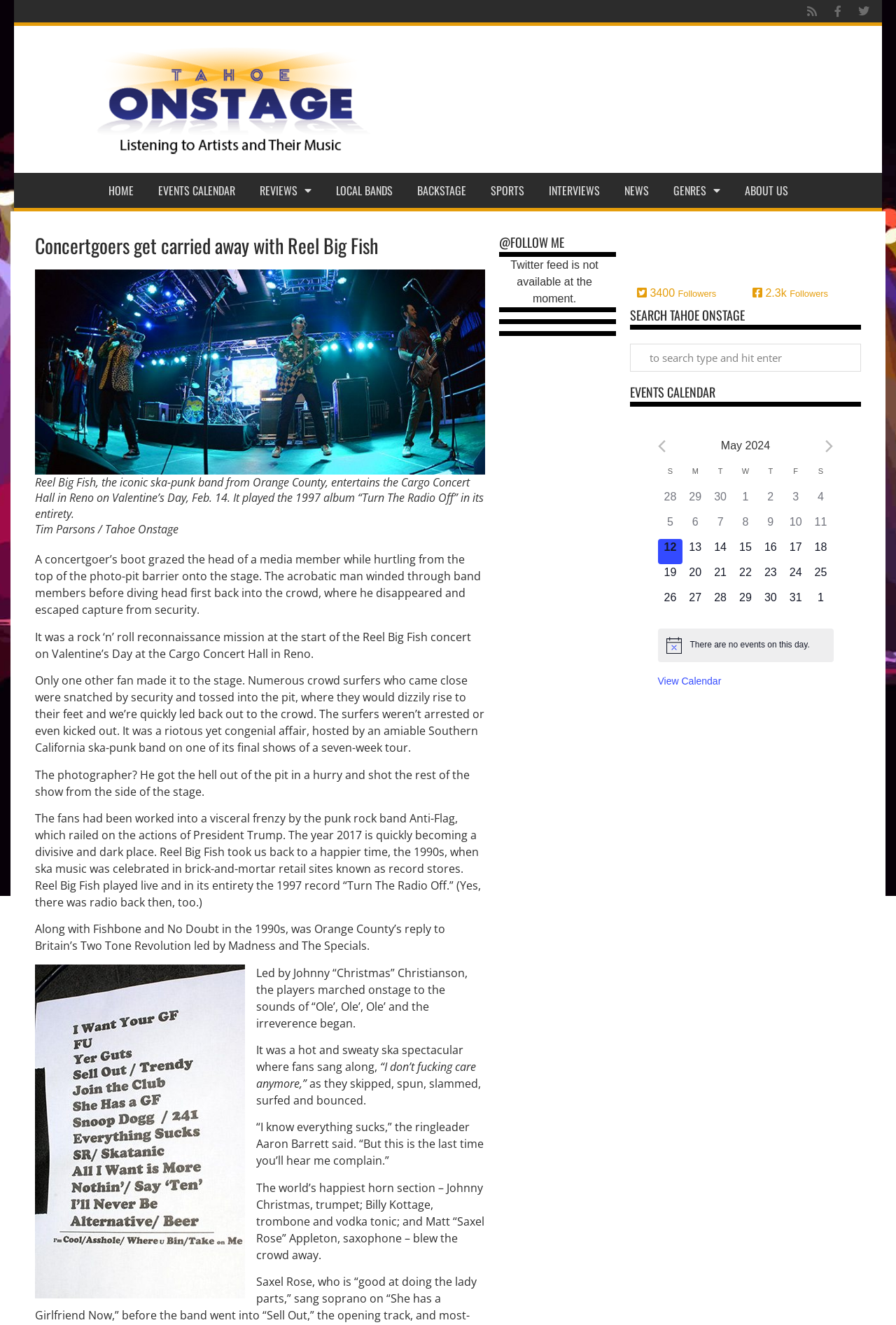For the following element description, predict the bounding box coordinates in the format (top-left x, top-left y, bottom-right x, bottom-right y). All values should be floating point numbers between 0 and 1. Description: 0 events, 7

[0.79, 0.387, 0.818, 0.406]